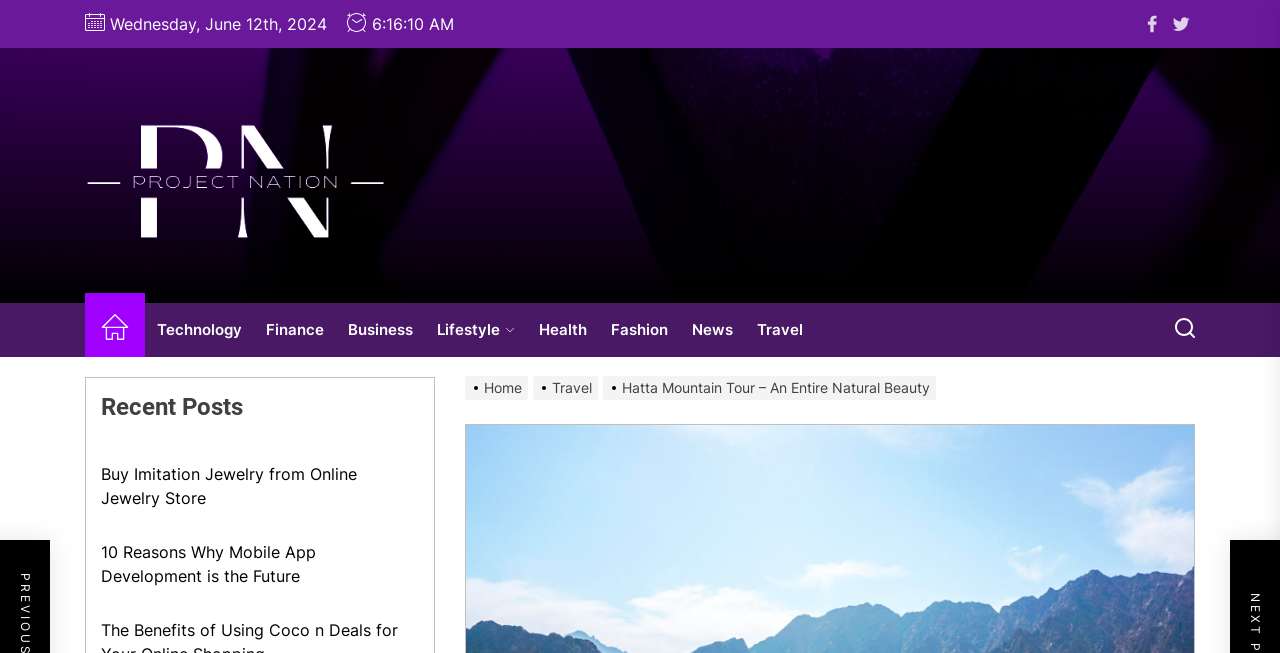Could you provide the bounding box coordinates for the portion of the screen to click to complete this instruction: "Go to Travel page"?

[0.582, 0.465, 0.637, 0.546]